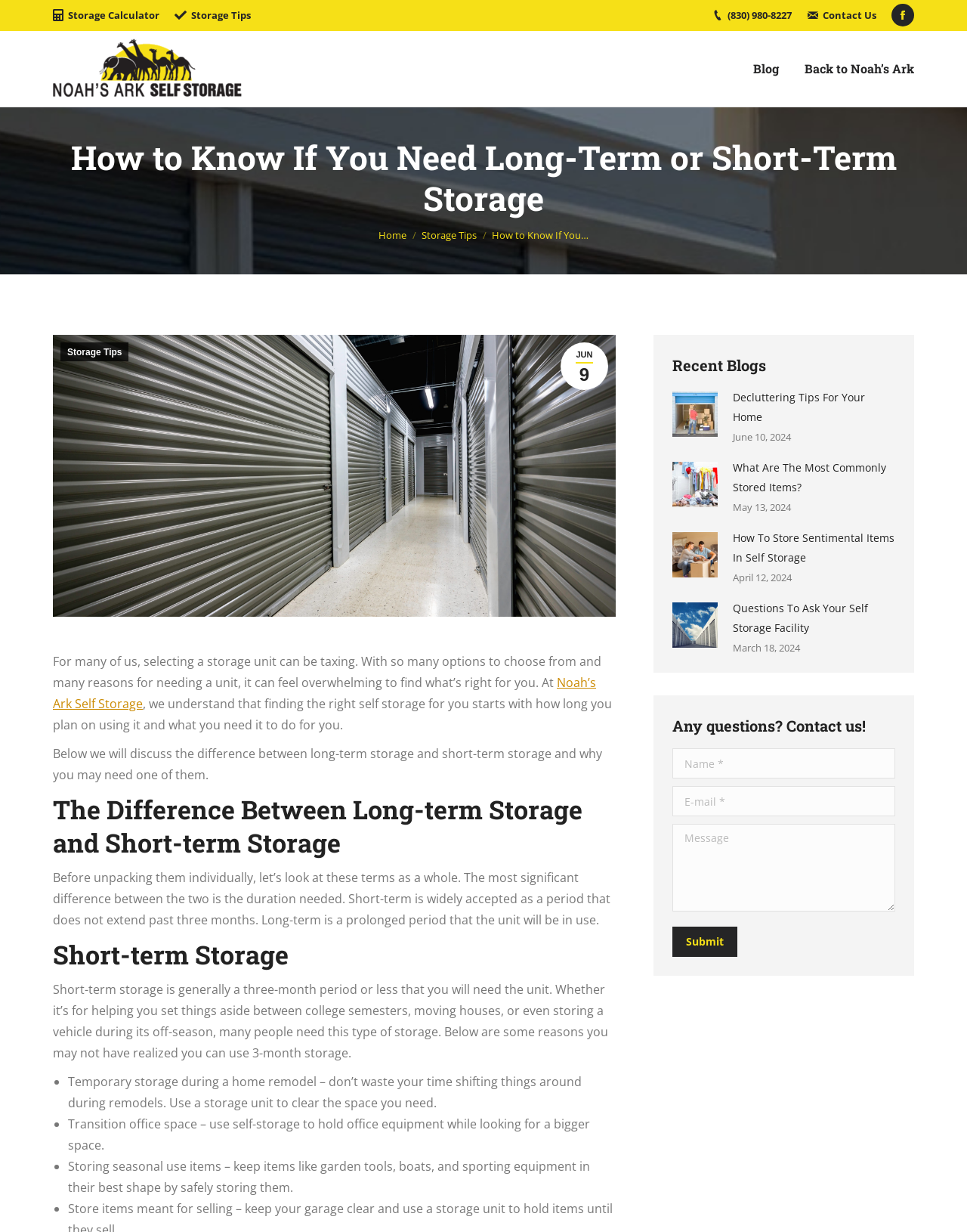How can I contact the storage facility?
Look at the image and provide a short answer using one word or a phrase.

Through the contact form